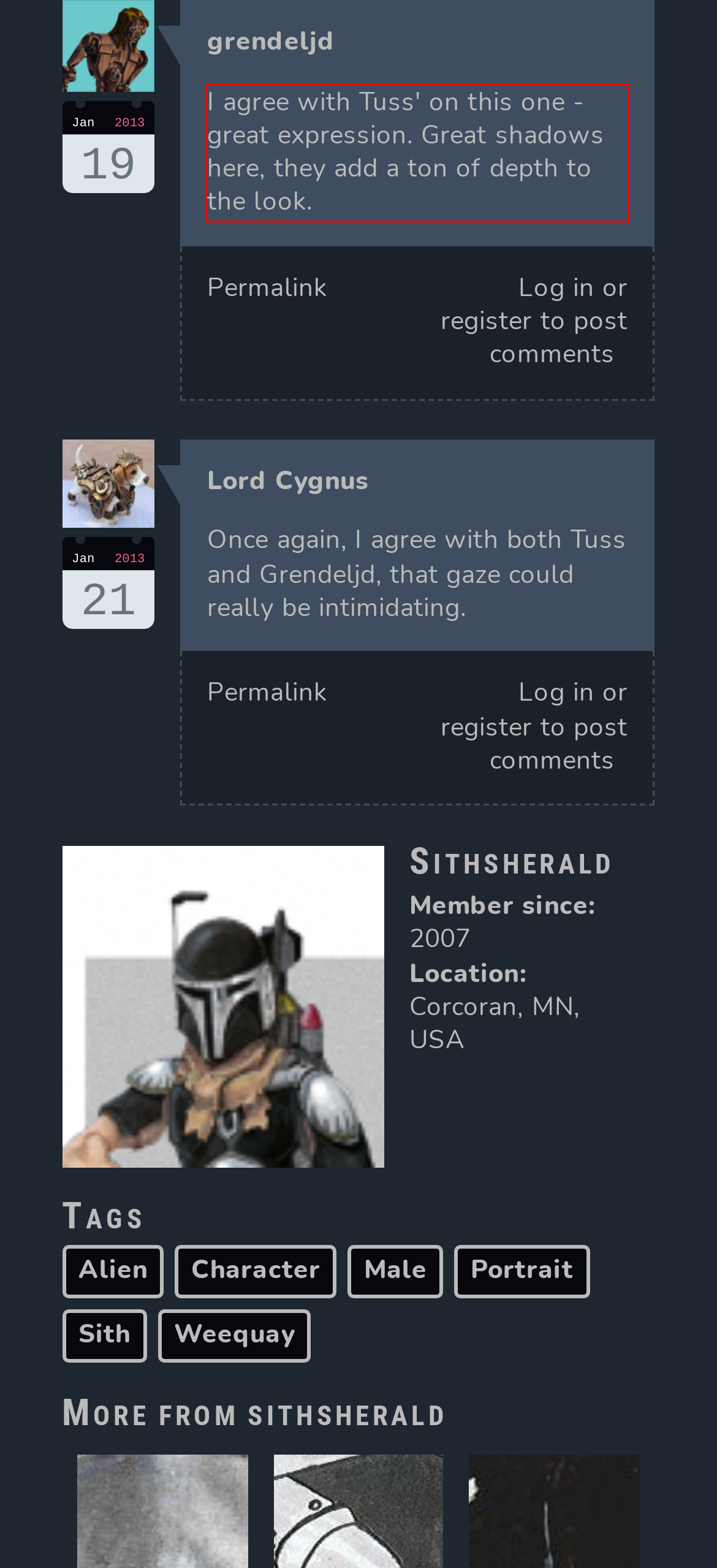Using the provided screenshot, read and generate the text content within the red-bordered area.

I agree with Tuss' on this one - great expression. Great shadows here, they add a ton of depth to the look.